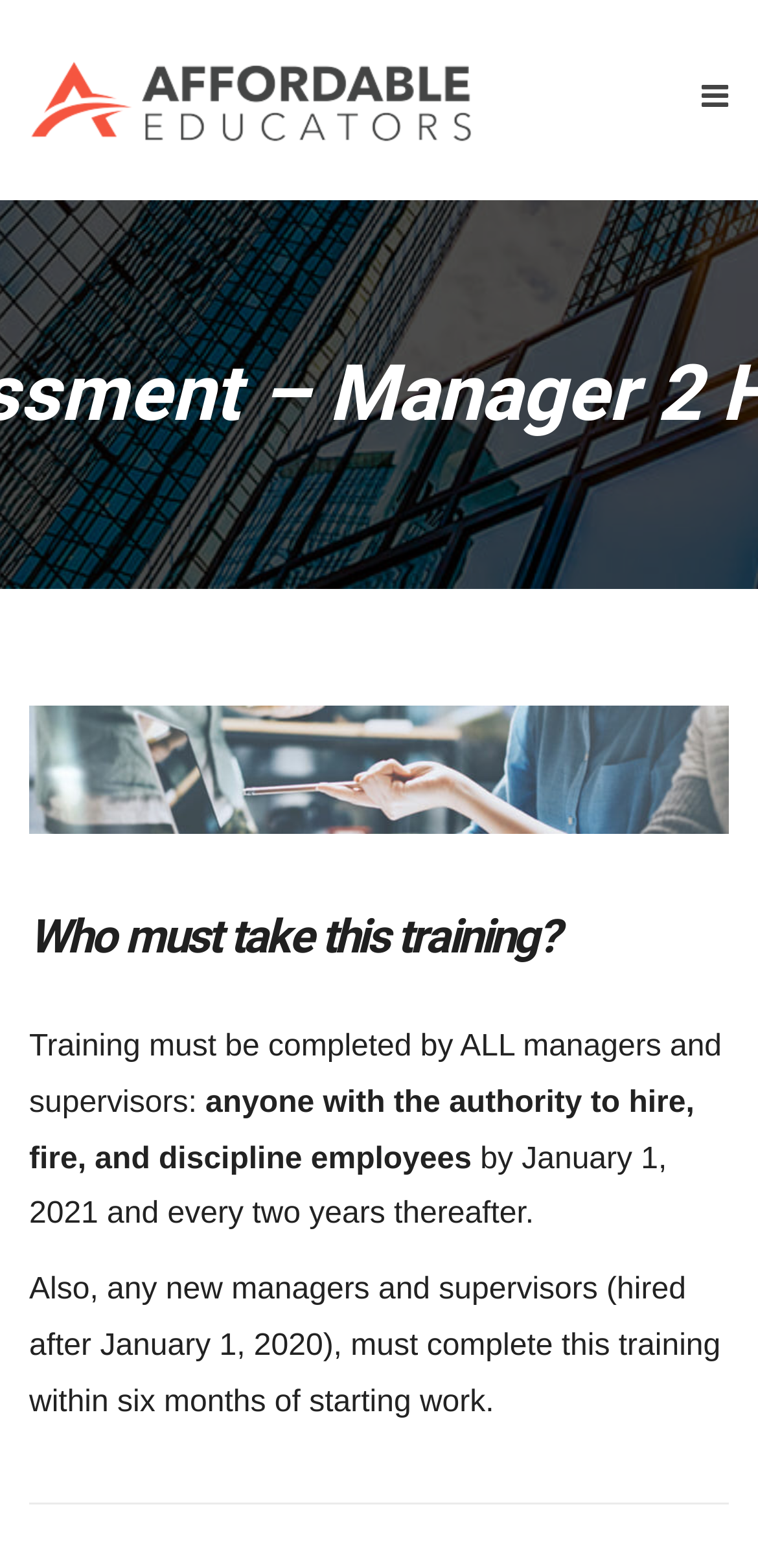What is the deadline for completing the training?
Provide a short answer using one word or a brief phrase based on the image.

January 1, 2021